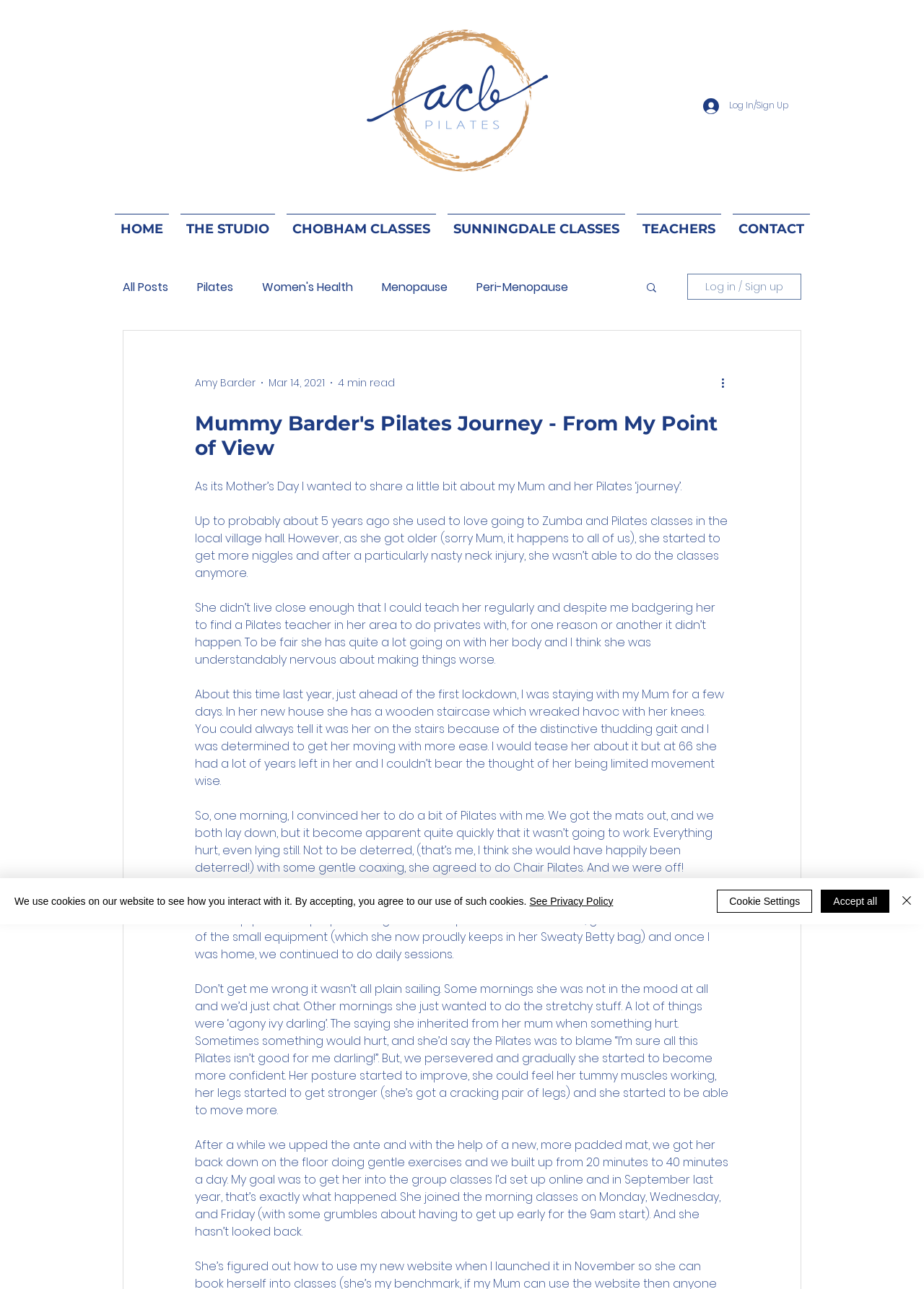Refer to the image and provide a thorough answer to this question:
What is the name of the bag mentioned in the blog post?

I found the answer by reading the static text element that says '...and once I was home, we continued to do daily sessions. She now proudly keeps in her Sweaty Betty bag...'.